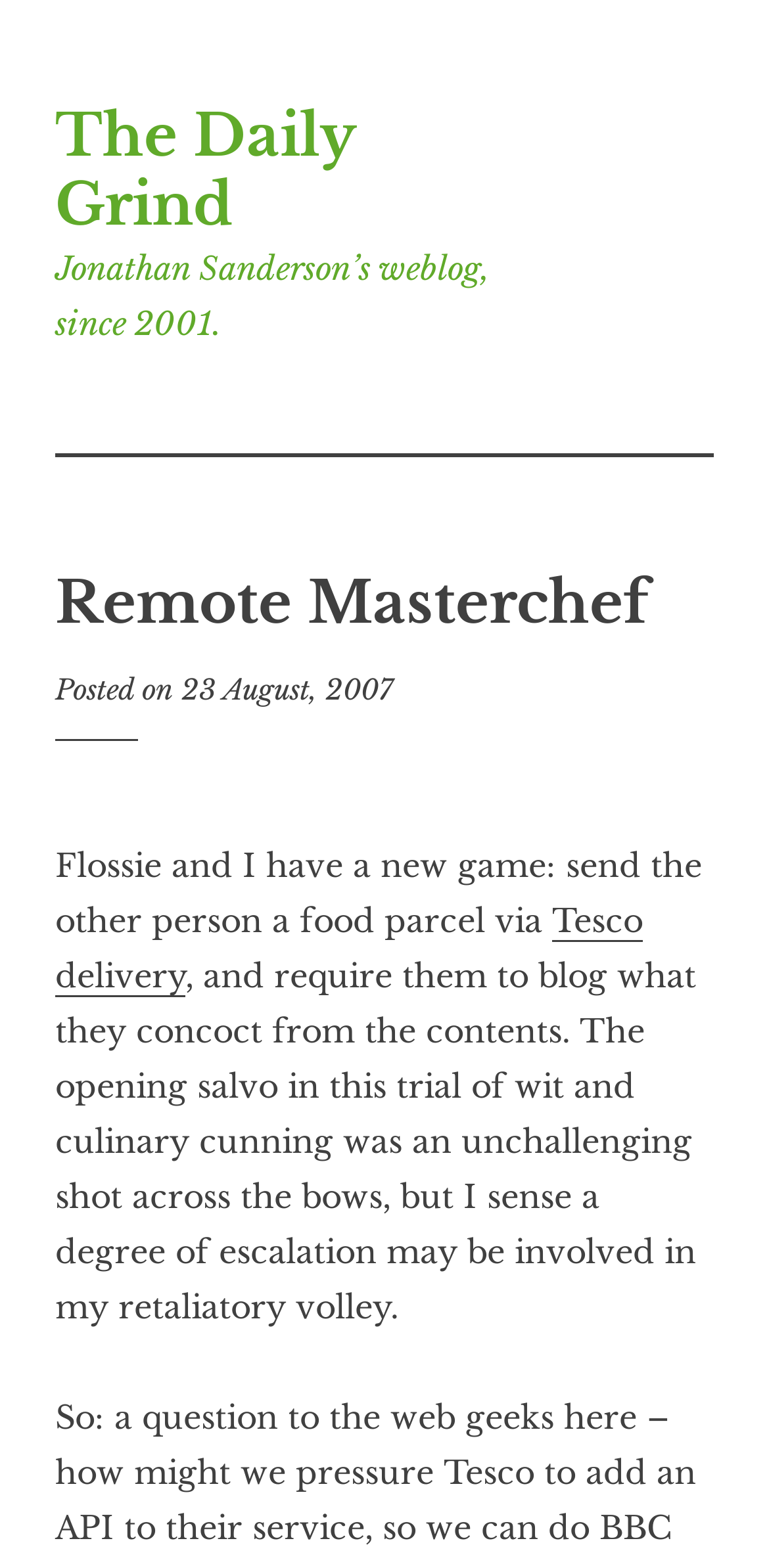Analyze and describe the webpage in a detailed narrative.

The webpage is a blog post titled "Remote Masterchef – The Daily Grind". At the top left, there is a "Skip to content" link. Next to it, there is a link to the blog's title, "The Daily Grind", which is followed by a brief description of the blog, "Jonathan Sanderson’s weblog, since 2001." 

Below the blog title, there is a header section that spans almost the entire width of the page. Within this section, the title "Remote Masterchef" is prominently displayed. The posting date, "23 August, 2007", is located to the right of the title, along with the author's name. 

The main content of the blog post starts below the header section. The text describes a game where the author and someone named Flossie send each other food parcels via Tesco delivery and then blog about what they create with the contents. The text is divided into three paragraphs, with a link to "Tesco delivery" in the second paragraph. The writing is informal and conversational, with a touch of humor.